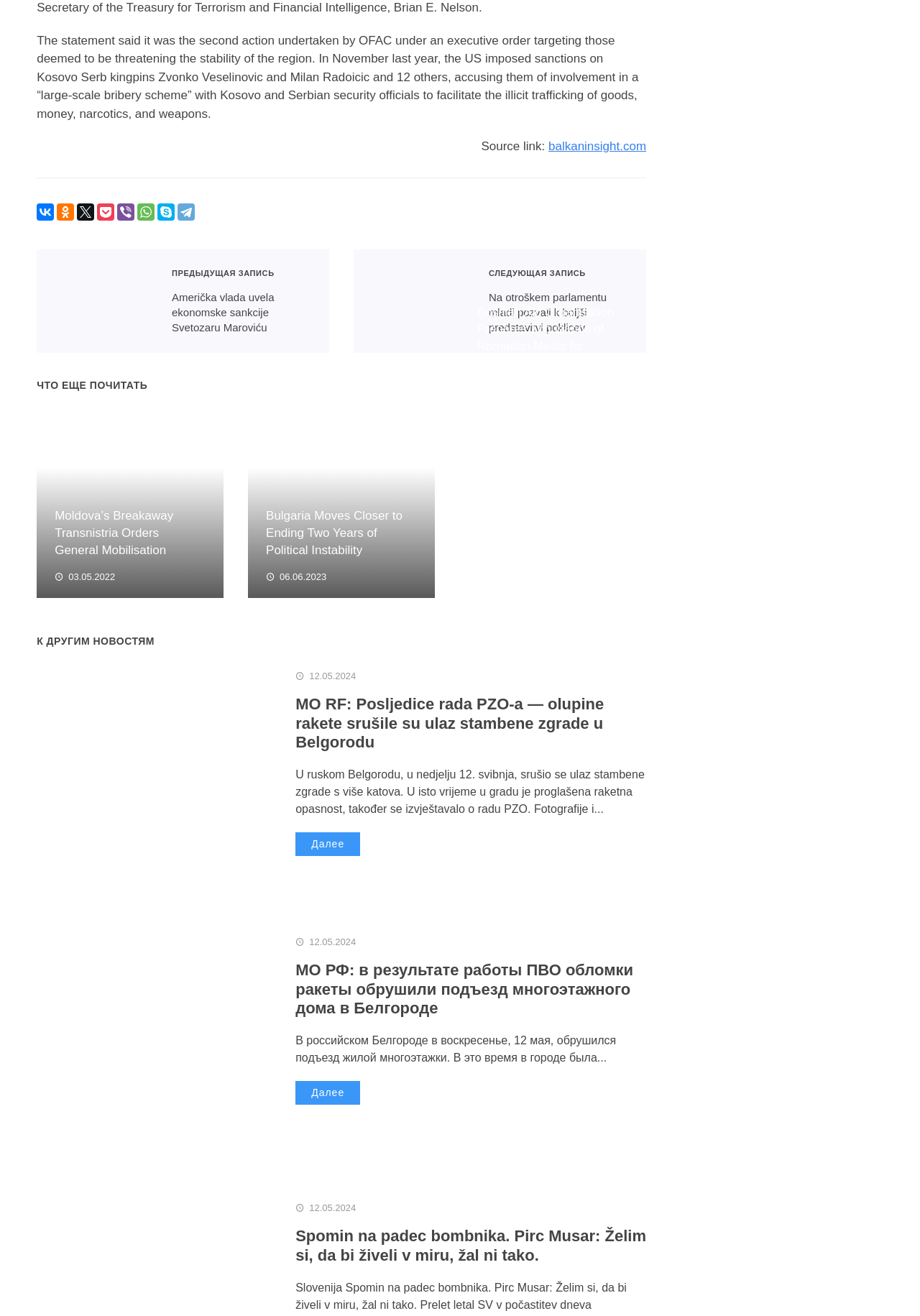Use a single word or phrase to answer the question: 
What is the language of the article 'Spomin na padec bombnika. Pirc Musar: Želim si, da bi živeli v miru, žal ni tako.'?

Slovenian